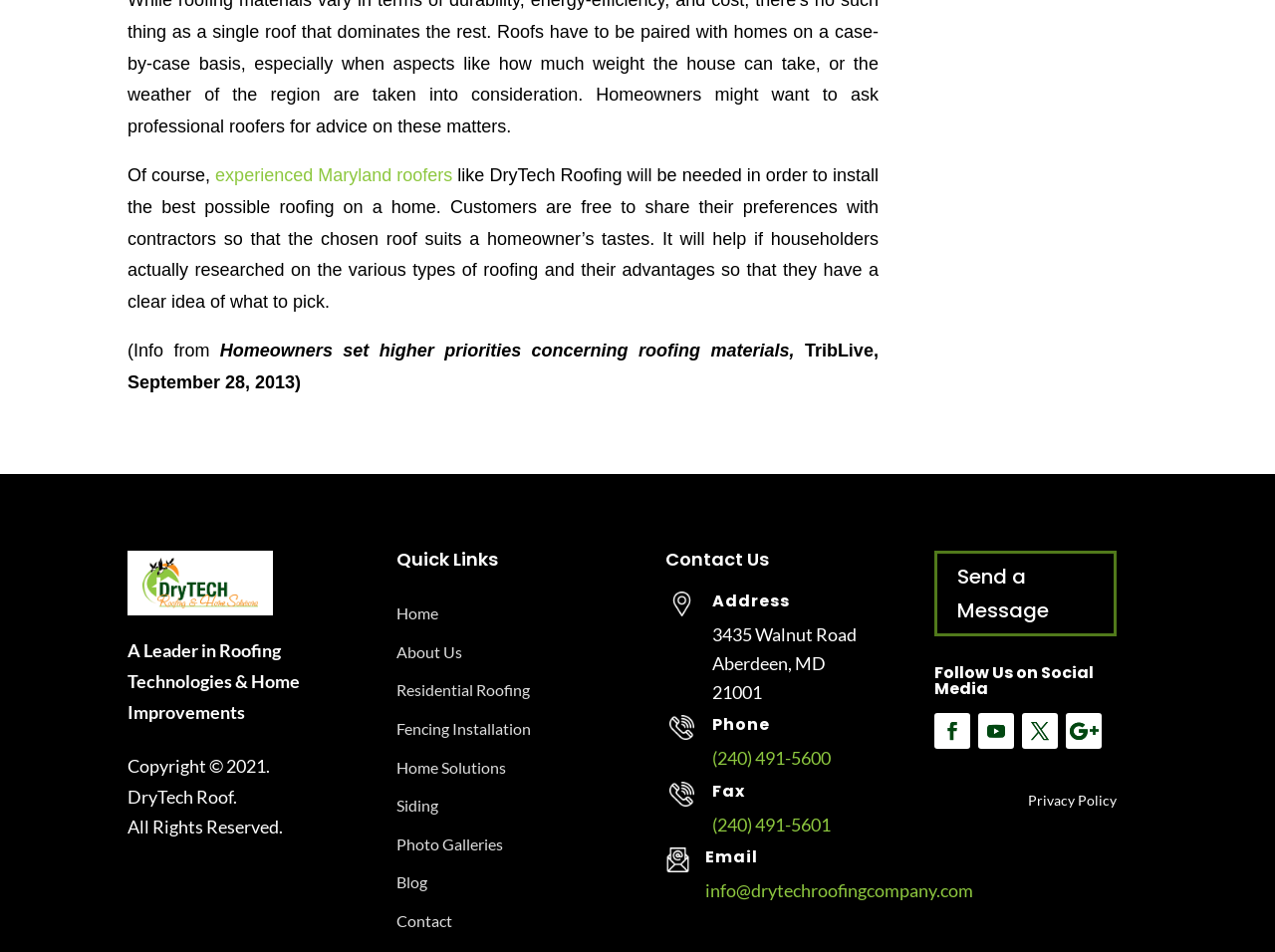Use the information in the screenshot to answer the question comprehensively: What is the address of the company?

The address of the company is mentioned in the 'Contact Us' section of the webpage. It is '3435 Walnut Road, Aberdeen, MD 21001' which is the physical location of the company.